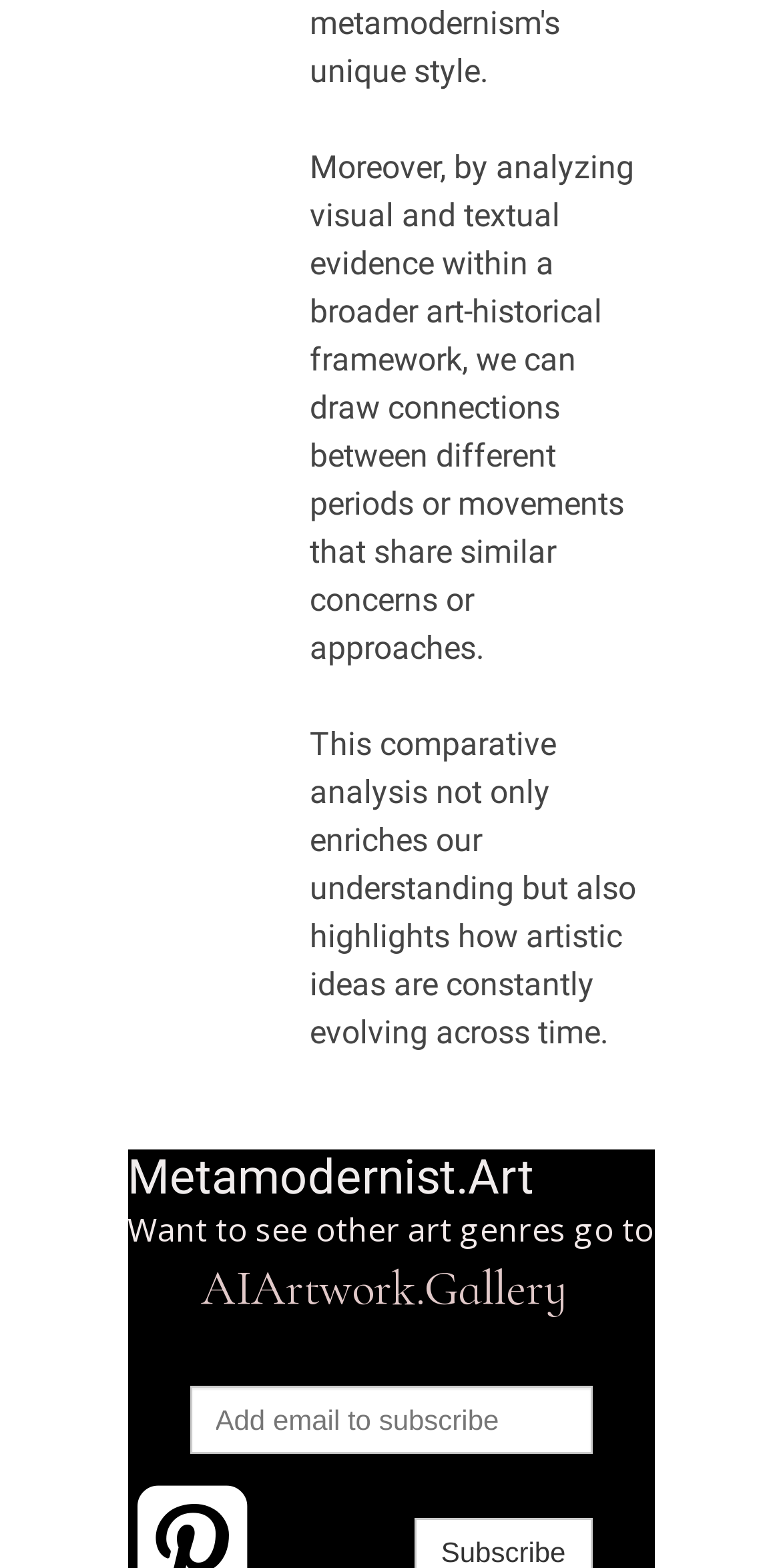What is the topic of the webpage?
We need a detailed and meticulous answer to the question.

The heading 'Metamodernist.Art' suggests that the webpage is about Metamodernist Art, and the surrounding text discusses the analysis of visual and textual evidence within a broader art-historical framework.